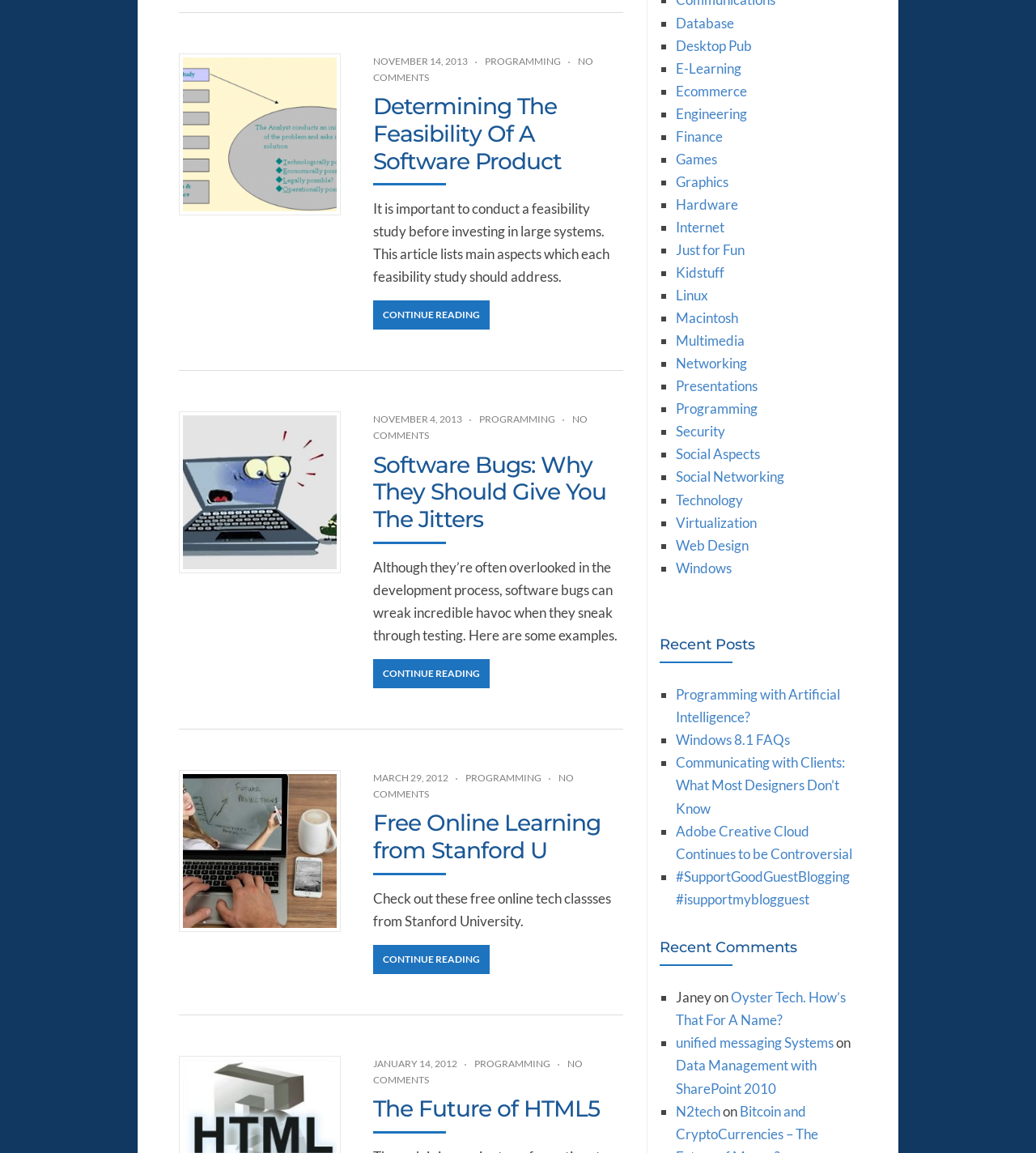How many articles are listed on this webpage?
Could you give a comprehensive explanation in response to this question?

There are four articles listed on this webpage, each with a heading, a brief description, and a 'CONTINUE READING' link.